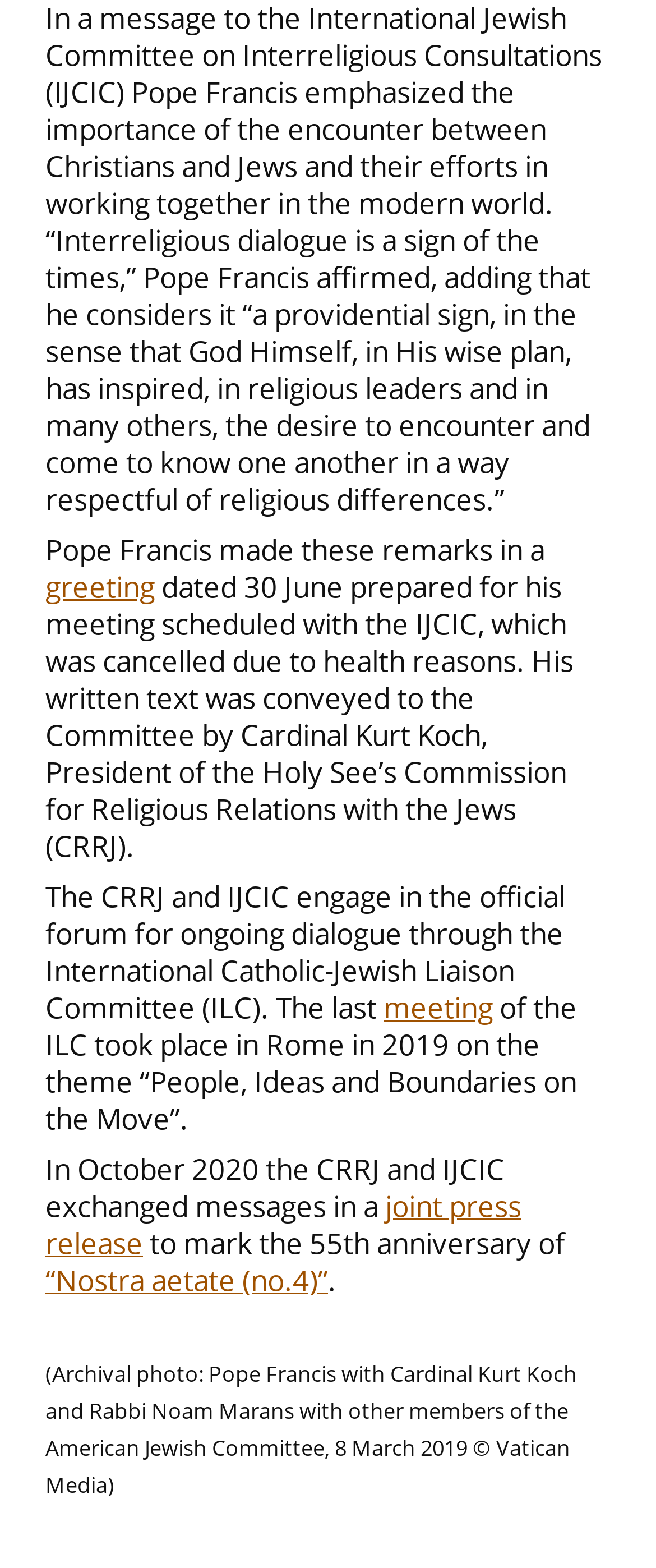Who made the remarks?
Please provide a single word or phrase as your answer based on the image.

Pope Francis